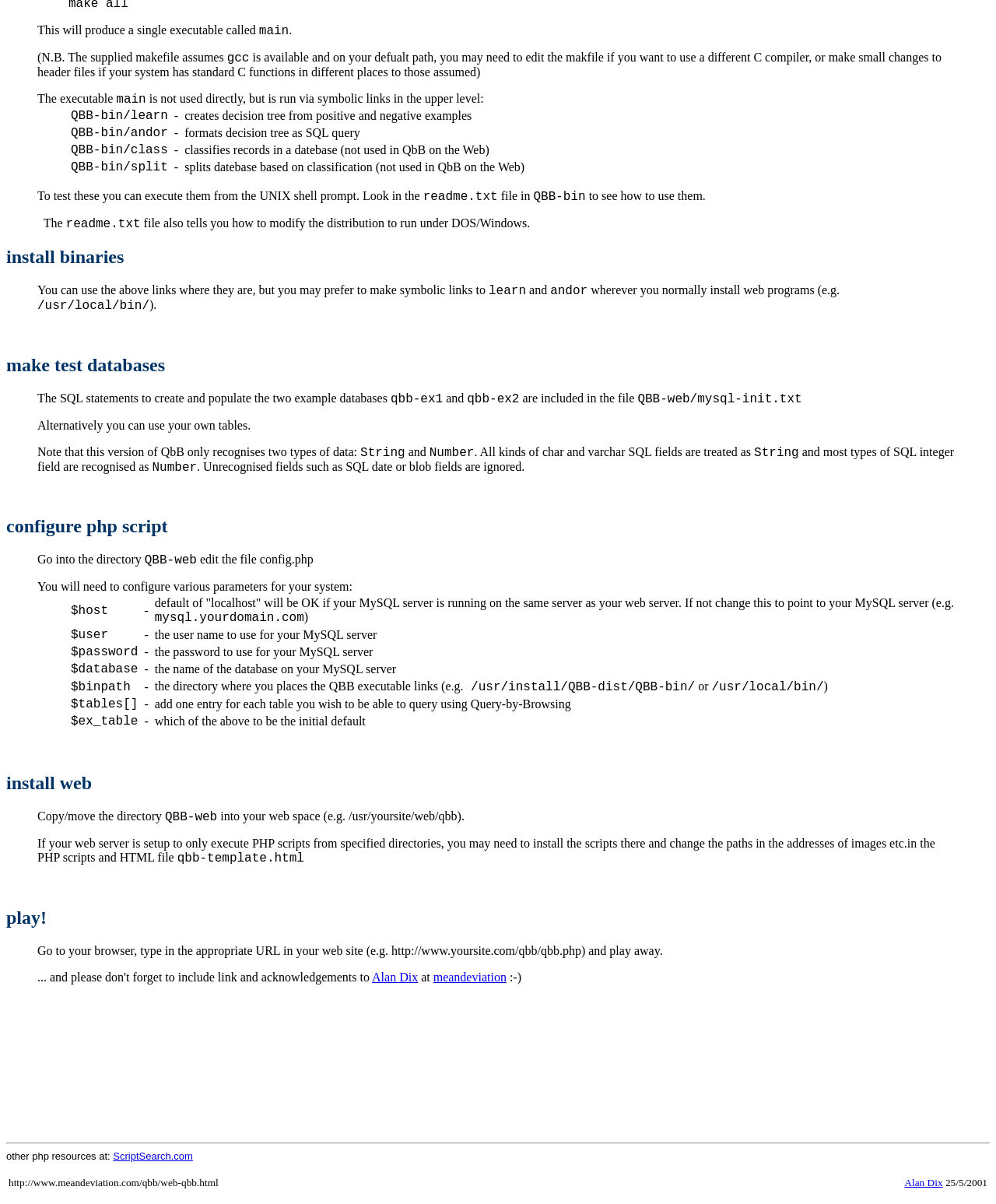What is the purpose of the 'learn' executable?
Please respond to the question with as much detail as possible.

The 'learn' executable is used to create a decision tree from positive and negative examples, as described in the table in the webpage.